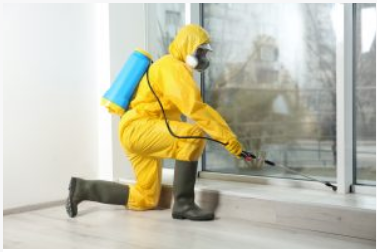What is the individual equipped with?
Using the image as a reference, deliver a detailed and thorough answer to the question.

According to the caption, the pest control professional is equipped with a 'blue backpack sprayer', which is used to direct a stream of pest control solution to address potential insect infestations.